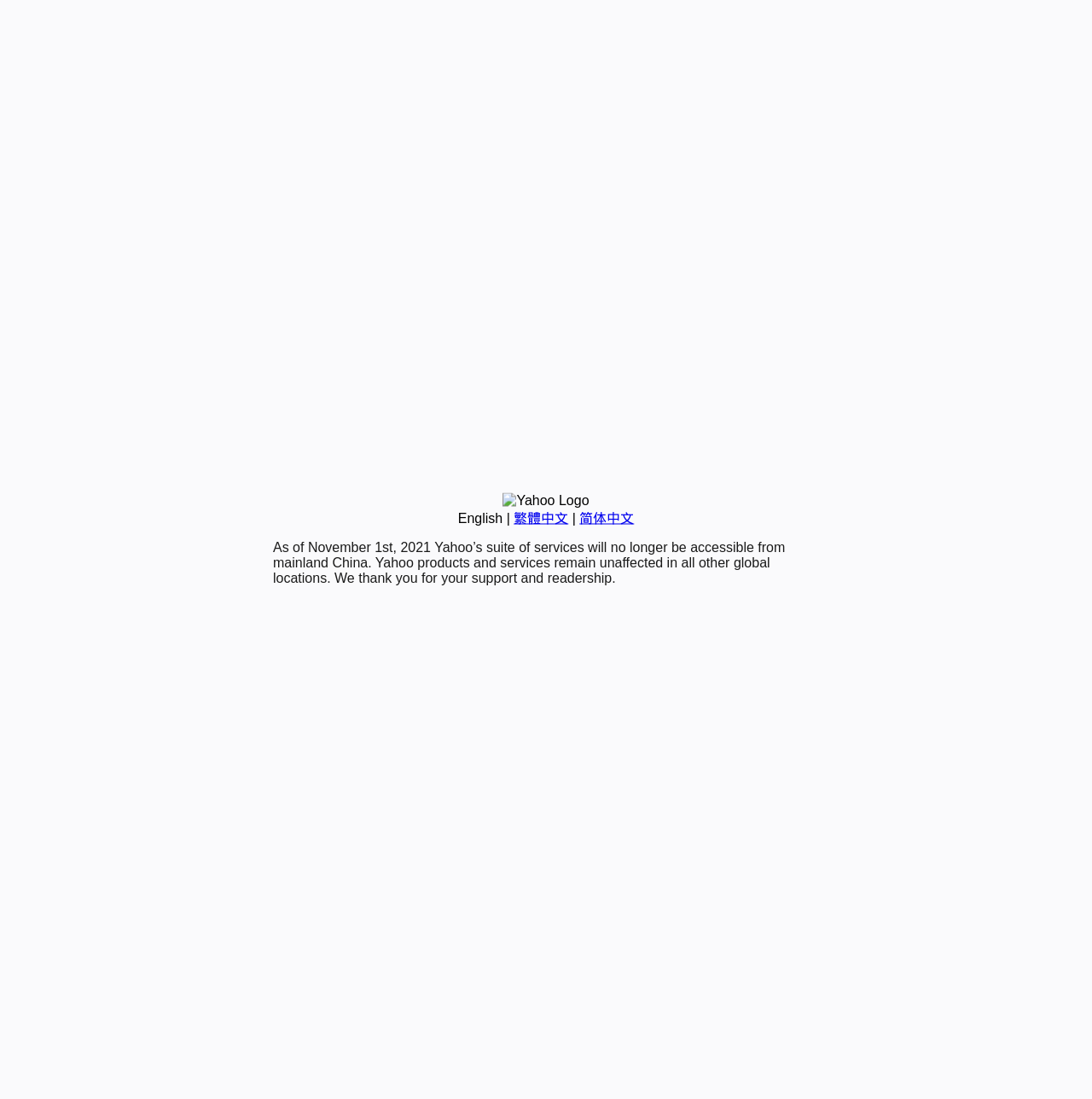Determine the bounding box of the UI element mentioned here: "简体中文". The coordinates must be in the format [left, top, right, bottom] with values ranging from 0 to 1.

[0.531, 0.465, 0.581, 0.478]